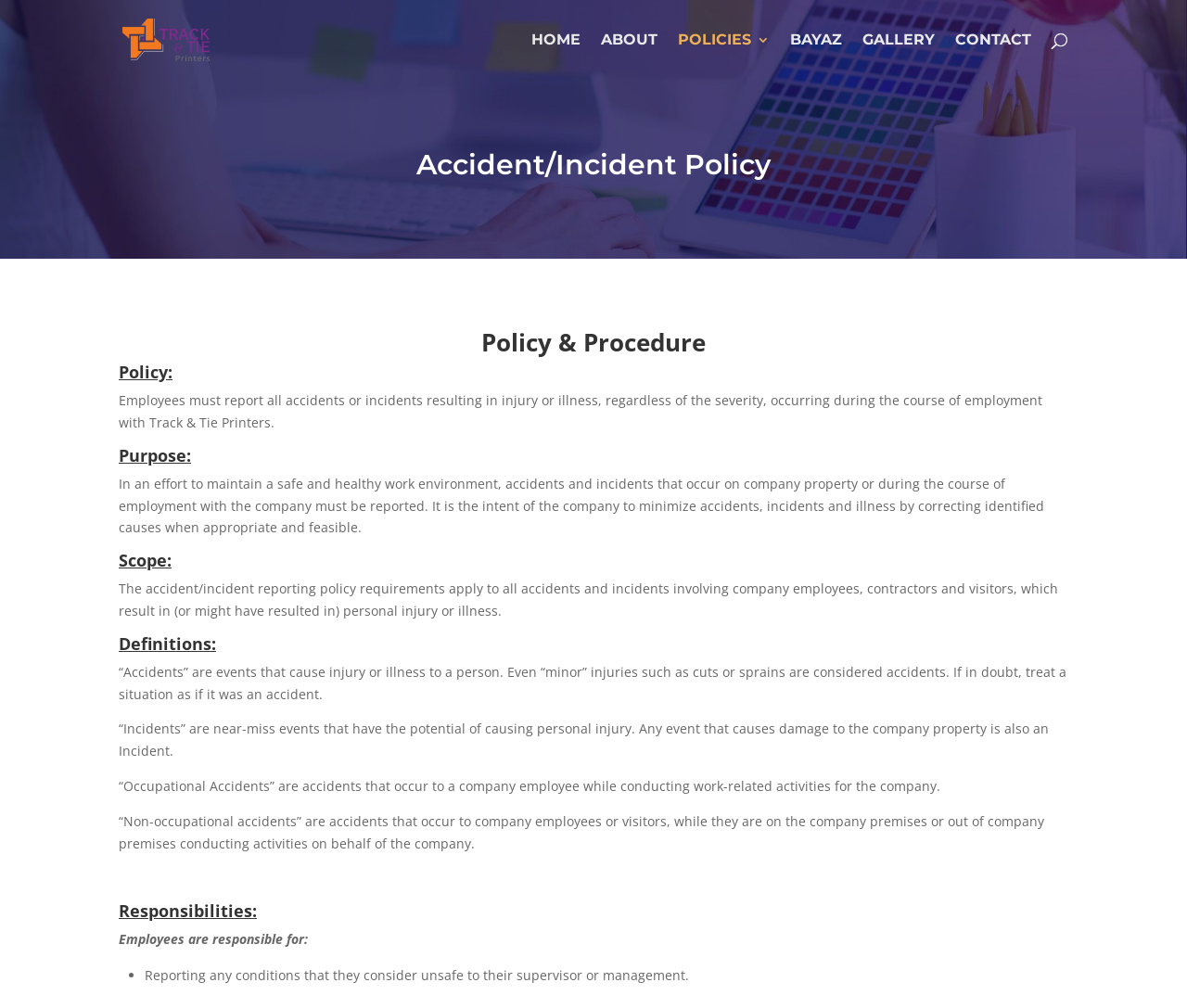What is the scope of the Accident/Incident reporting policy?
Give a comprehensive and detailed explanation for the question.

The scope of the Accident/Incident reporting policy, as stated in the 'Scope:' section, applies to all accidents and incidents involving company employees, contractors, and visitors, which result in (or might have resulted in) personal injury or illness.